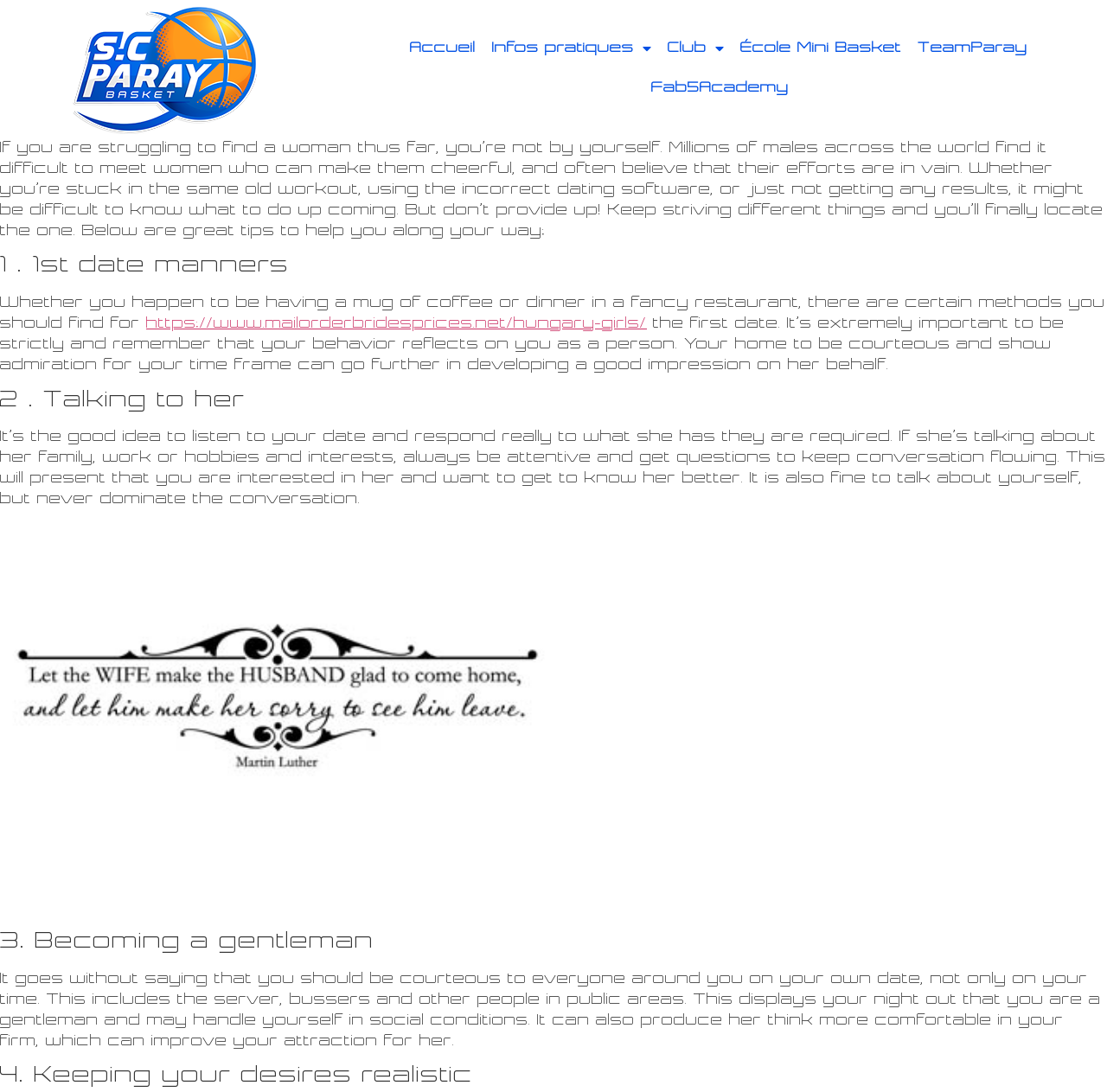What is the main topic of the webpage?
Kindly give a detailed and elaborate answer to the question.

The webpage appears to be providing advice and guidance for men who are struggling to find a woman to date. The content is focused on offering tips and suggestions to help men improve their dating experiences.